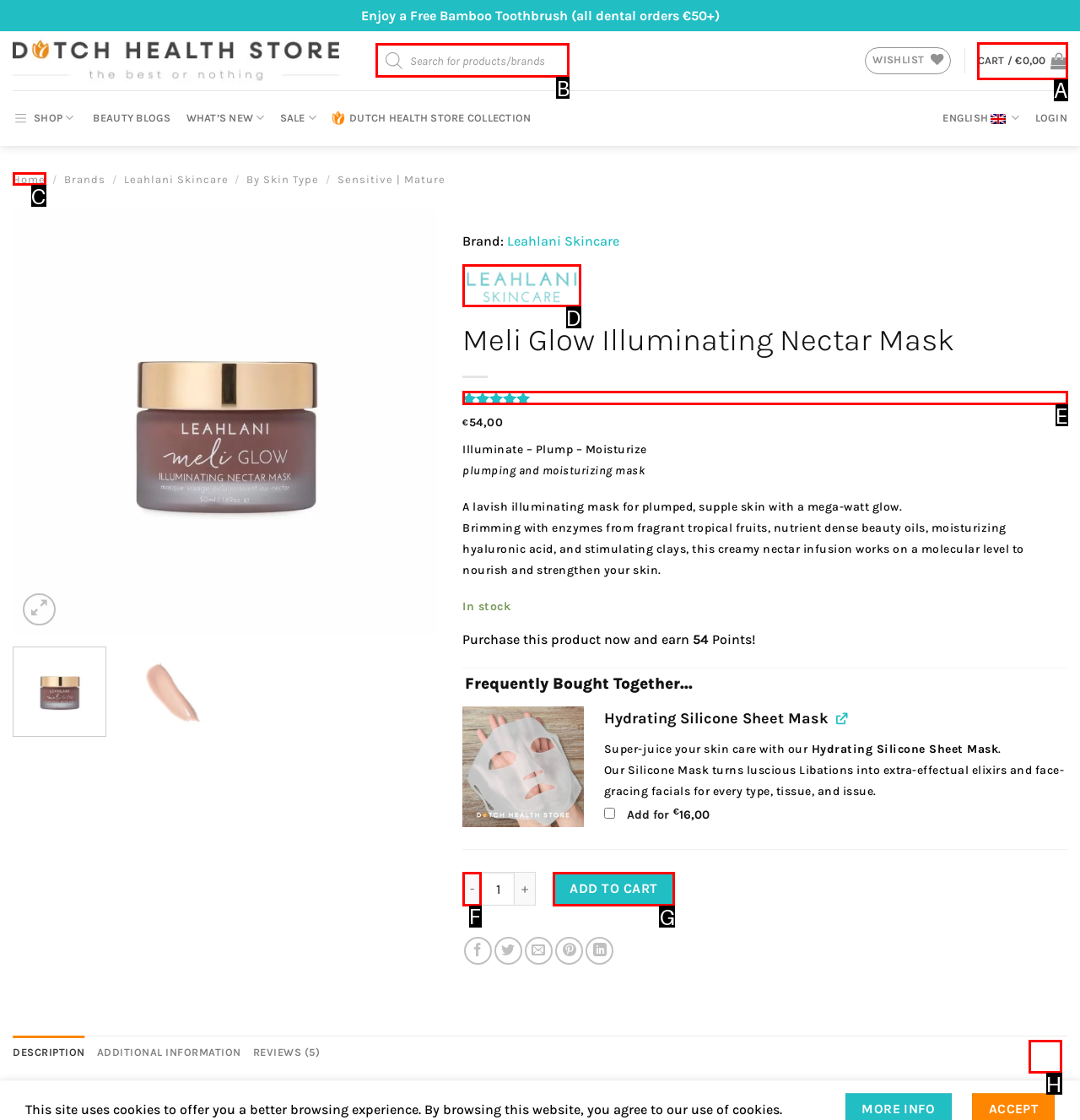Figure out which option to click to perform the following task: Search for products
Provide the letter of the correct option in your response.

B